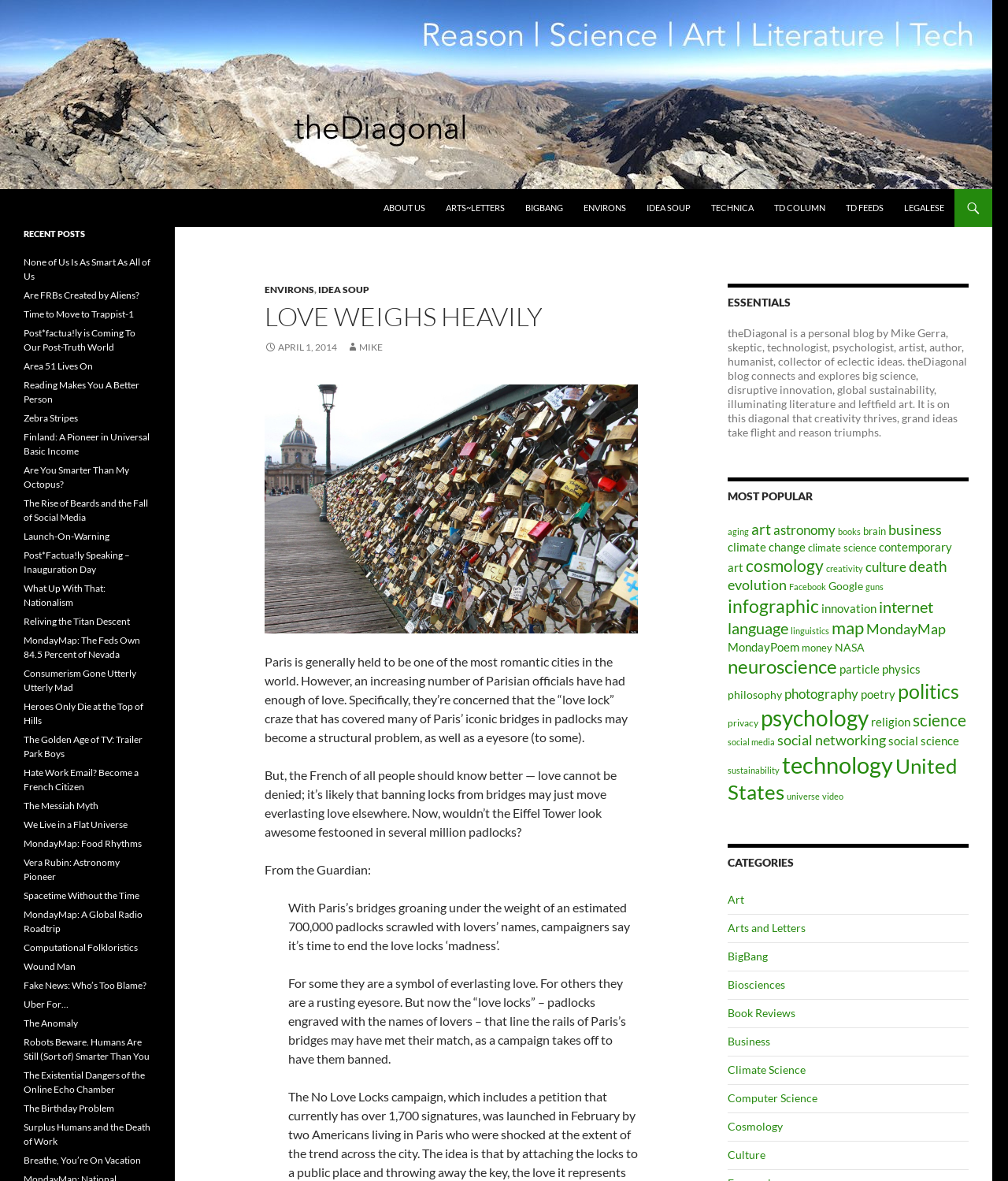What is the name of the bridge mentioned in the article?
Provide a short answer using one word or a brief phrase based on the image.

Pont-Des-Arts